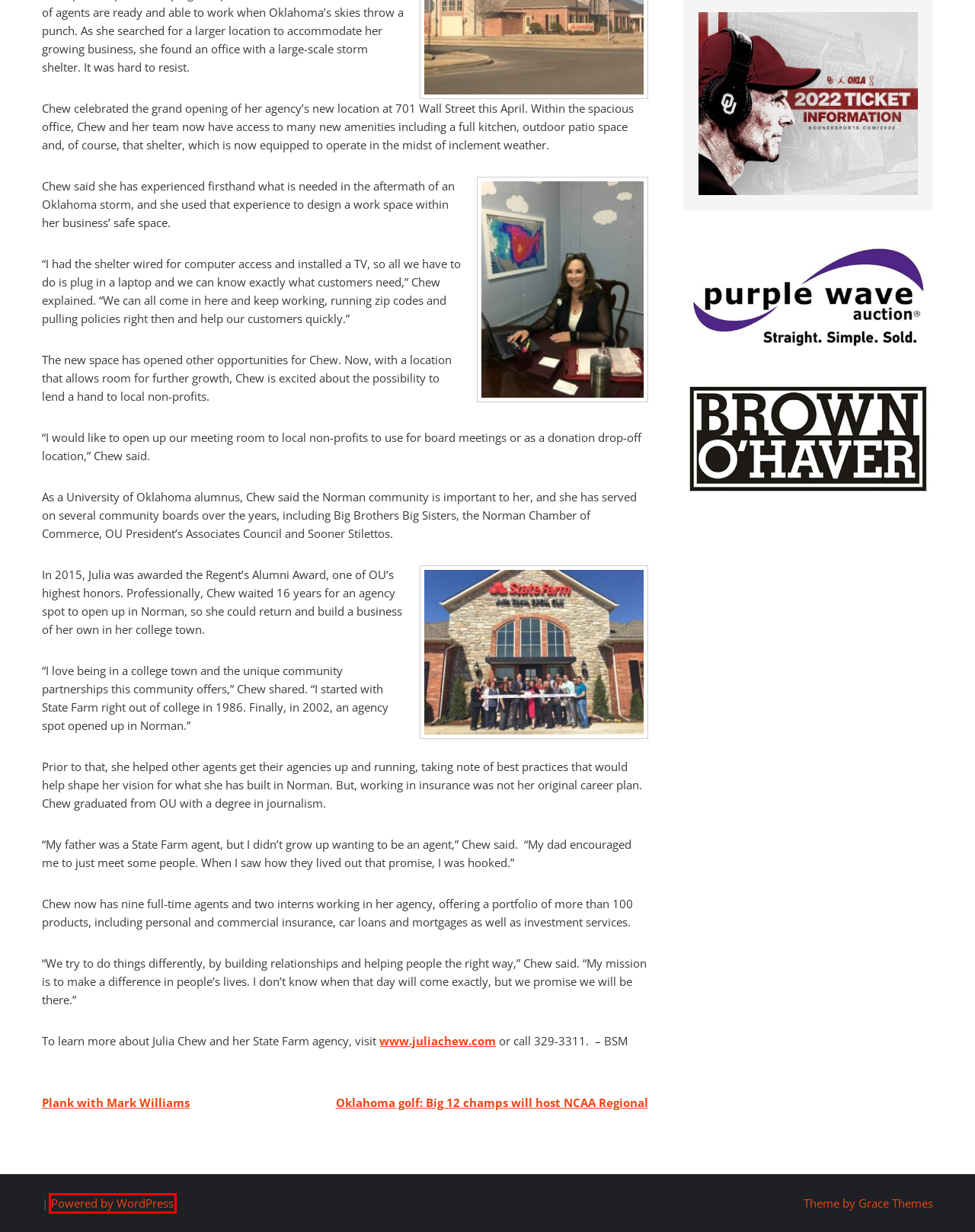Analyze the screenshot of a webpage that features a red rectangle bounding box. Pick the webpage description that best matches the new webpage you would see after clicking on the element within the red bounding box. Here are the candidates:
A. About
B. Oklahoma golf: Big 12 champs will host NCAA Regional
C. Plank with Mark Williams
D. Shows
E. Blog Tool, Publishing Platform, and CMS – WordPress.org
F. OK Auto & Home Insurance Agent Julia Chew - State Farm®
G. KREF Store
H. Free Sports League WordPress Theme

E